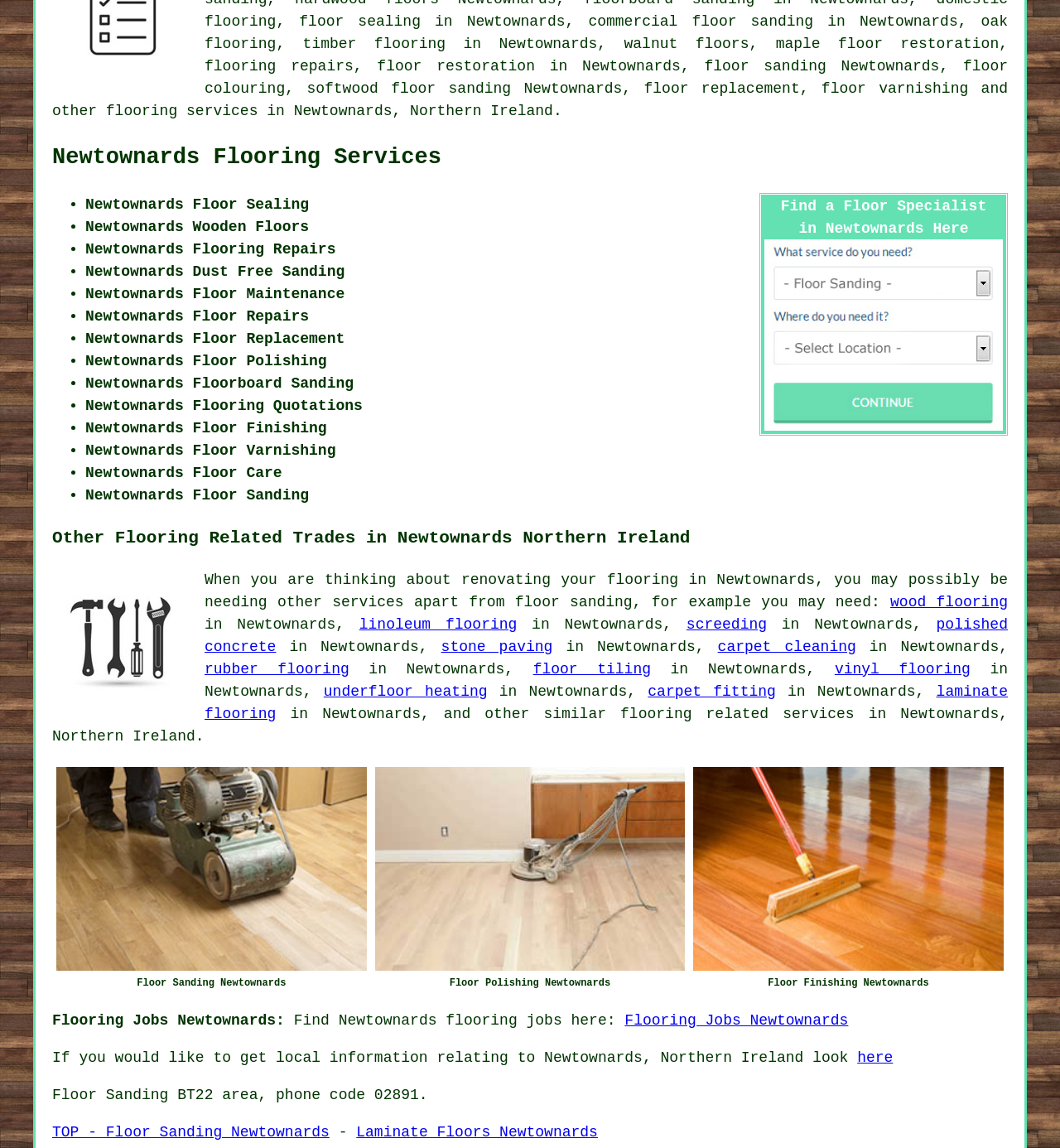Identify the bounding box coordinates of the section that should be clicked to achieve the task described: "Get Newtownards flooring quotes".

[0.721, 0.364, 0.946, 0.379]